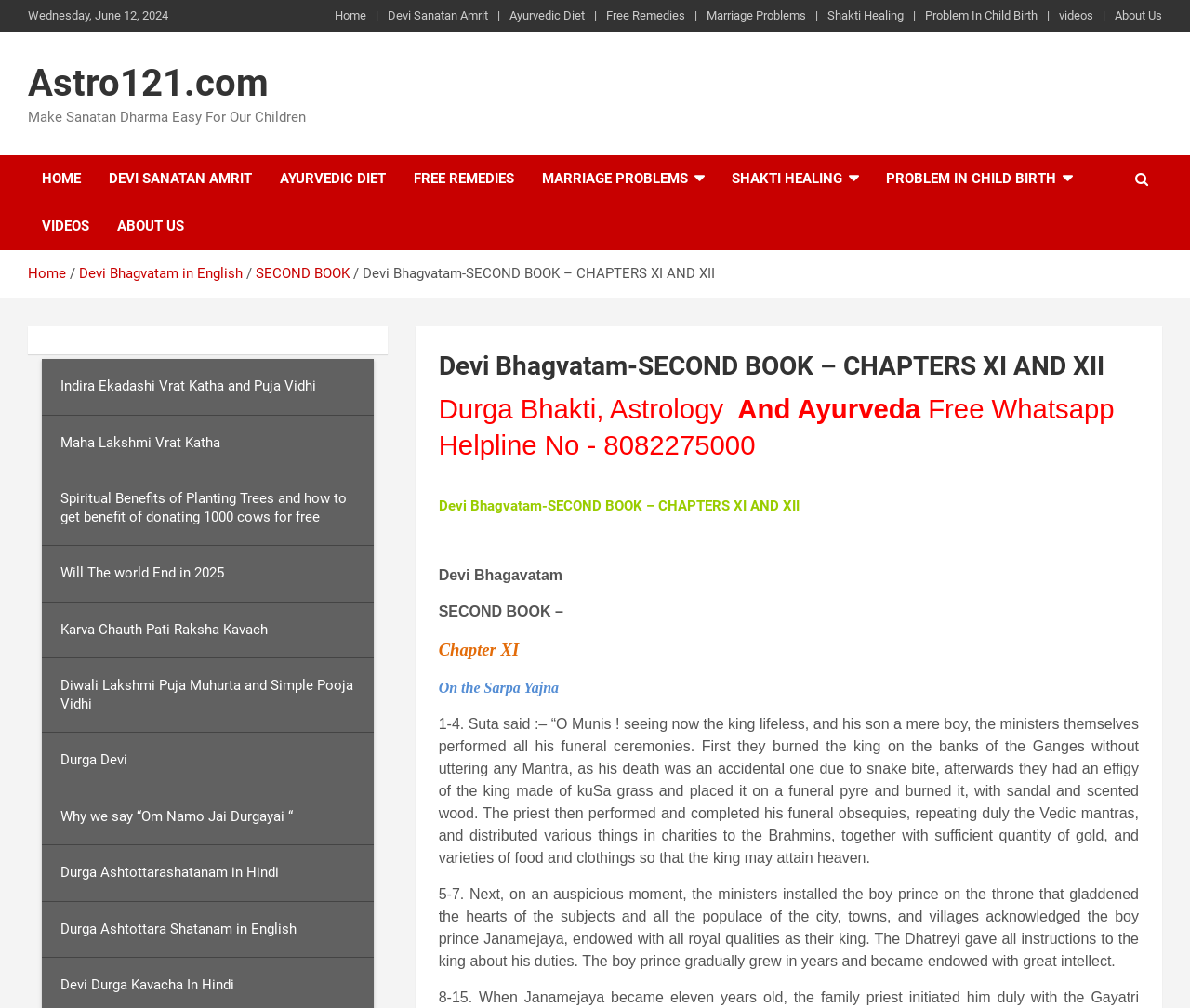Please provide the bounding box coordinates for the element that needs to be clicked to perform the instruction: "Click on the 'Indira Ekadashi Vrat Katha and Puja Vidhi' link". The coordinates must consist of four float numbers between 0 and 1, formatted as [left, top, right, bottom].

[0.035, 0.356, 0.314, 0.412]